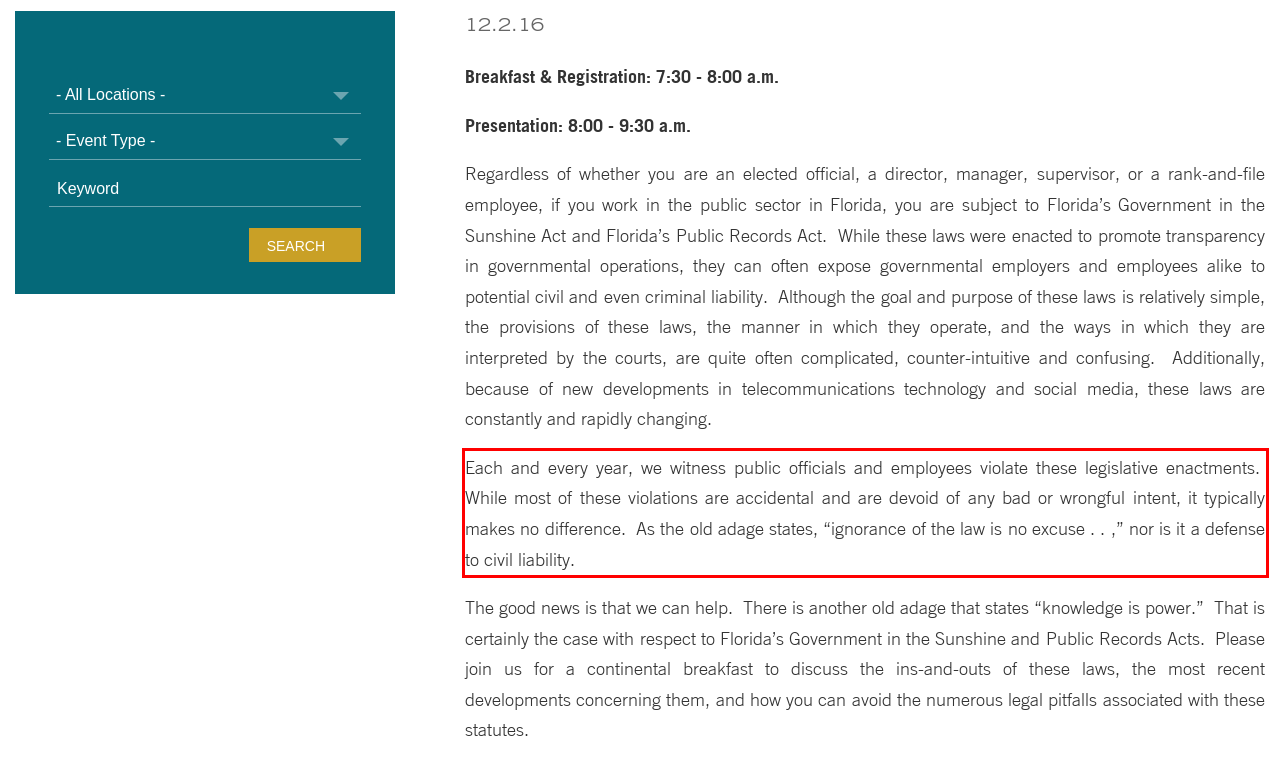Given a screenshot of a webpage containing a red rectangle bounding box, extract and provide the text content found within the red bounding box.

Each and every year, we witness public officials and employees violate these legislative enactments. While most of these violations are accidental and are devoid of any bad or wrongful intent, it typically makes no difference. As the old adage states, “ignorance of the law is no excuse . . ,” nor is it a defense to civil liability.